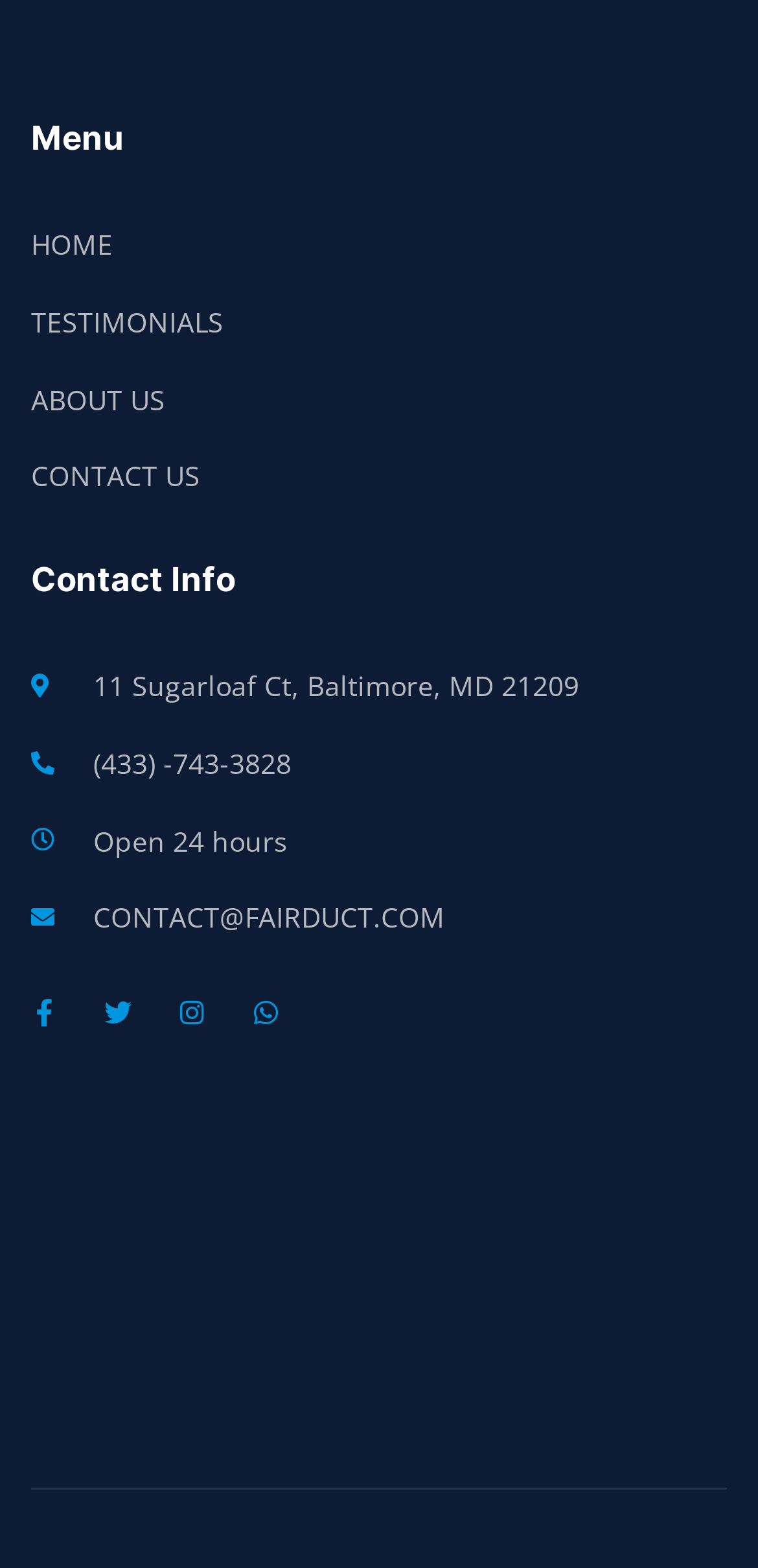Bounding box coordinates are specified in the format (top-left x, top-left y, bottom-right x, bottom-right y). All values are floating point numbers bounded between 0 and 1. Please provide the bounding box coordinate of the region this sentence describes: alt="air duct cleaning company"

[0.041, 0.886, 0.426, 0.907]